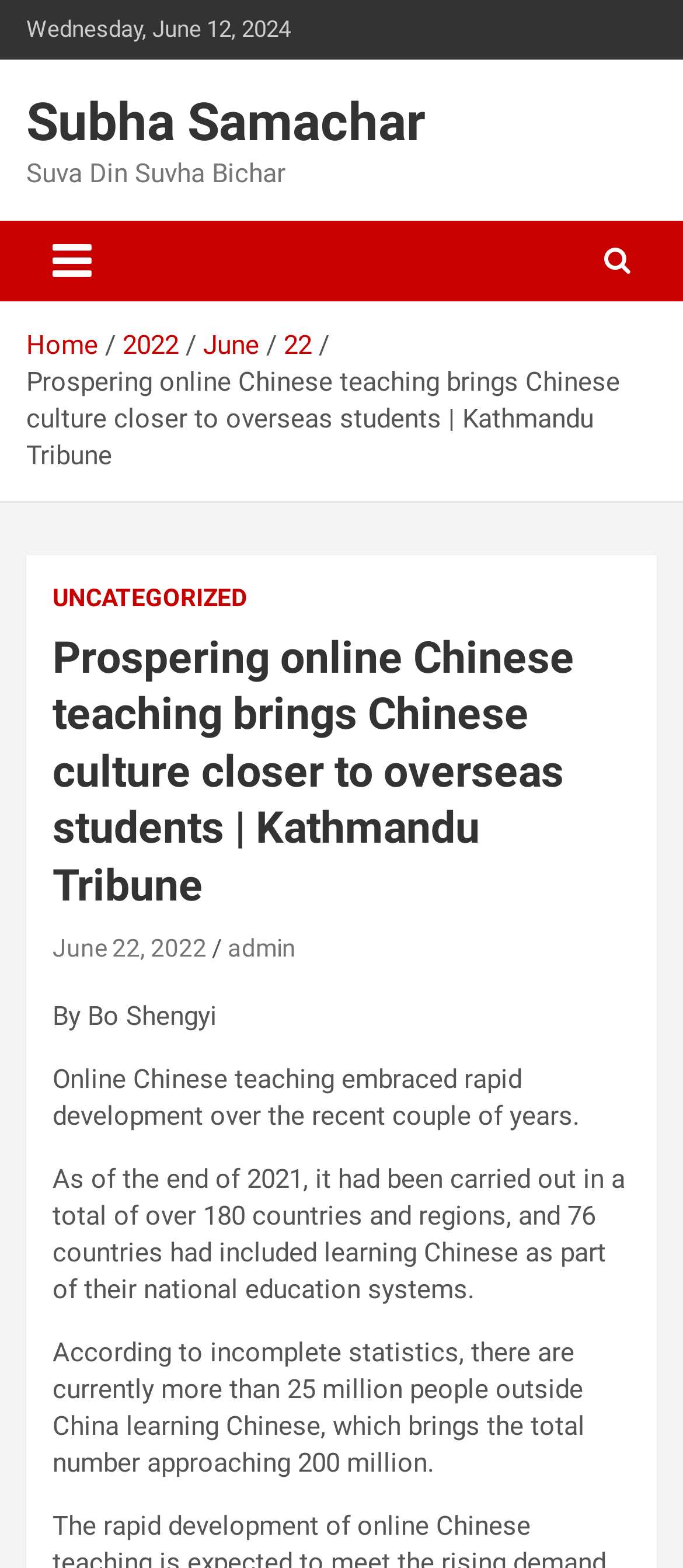Identify the bounding box for the given UI element using the description provided. Coordinates should be in the format (top-left x, top-left y, bottom-right x, bottom-right y) and must be between 0 and 1. Here is the description: June 22, 2022

[0.077, 0.596, 0.303, 0.614]